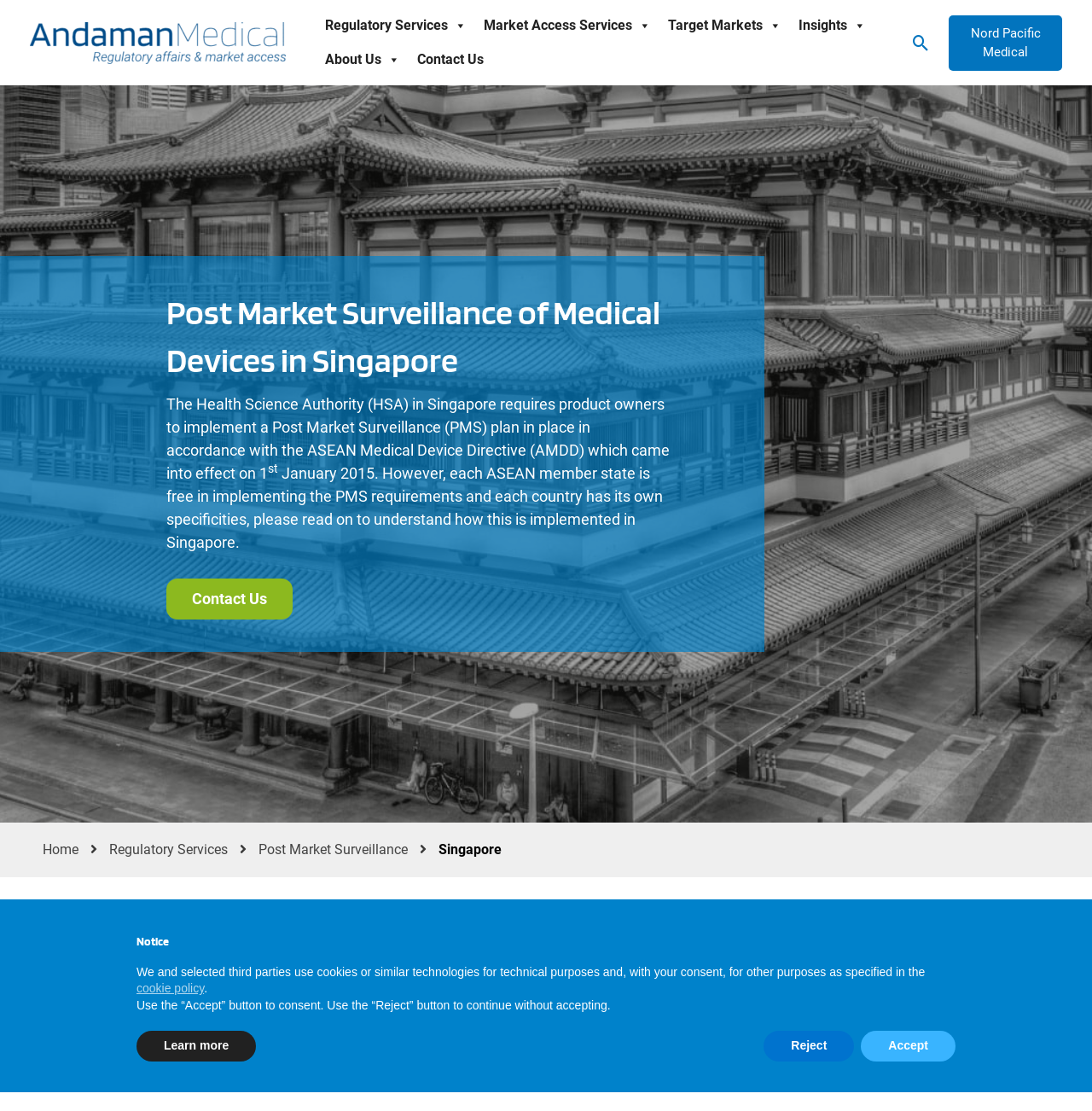Please determine the bounding box coordinates of the element to click in order to execute the following instruction: "Contact Us". The coordinates should be four float numbers between 0 and 1, specified as [left, top, right, bottom].

[0.374, 0.038, 0.451, 0.069]